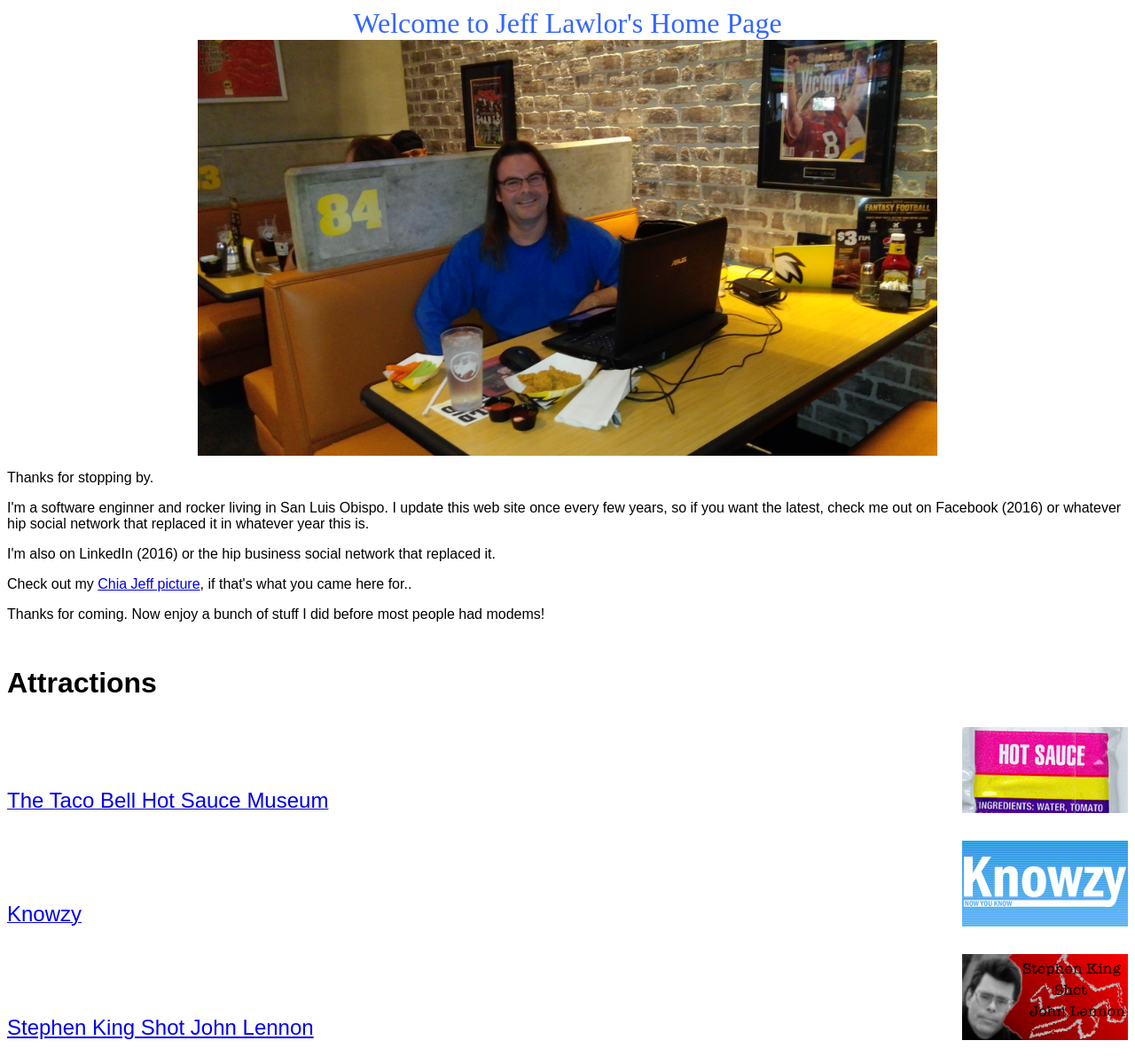Please analyze the image and provide a thorough answer to the question:
Is there an image associated with each attraction?

Each attraction listed in the 'Attractions' section has an associated image, which suggests that the images are related to the attractions themselves.